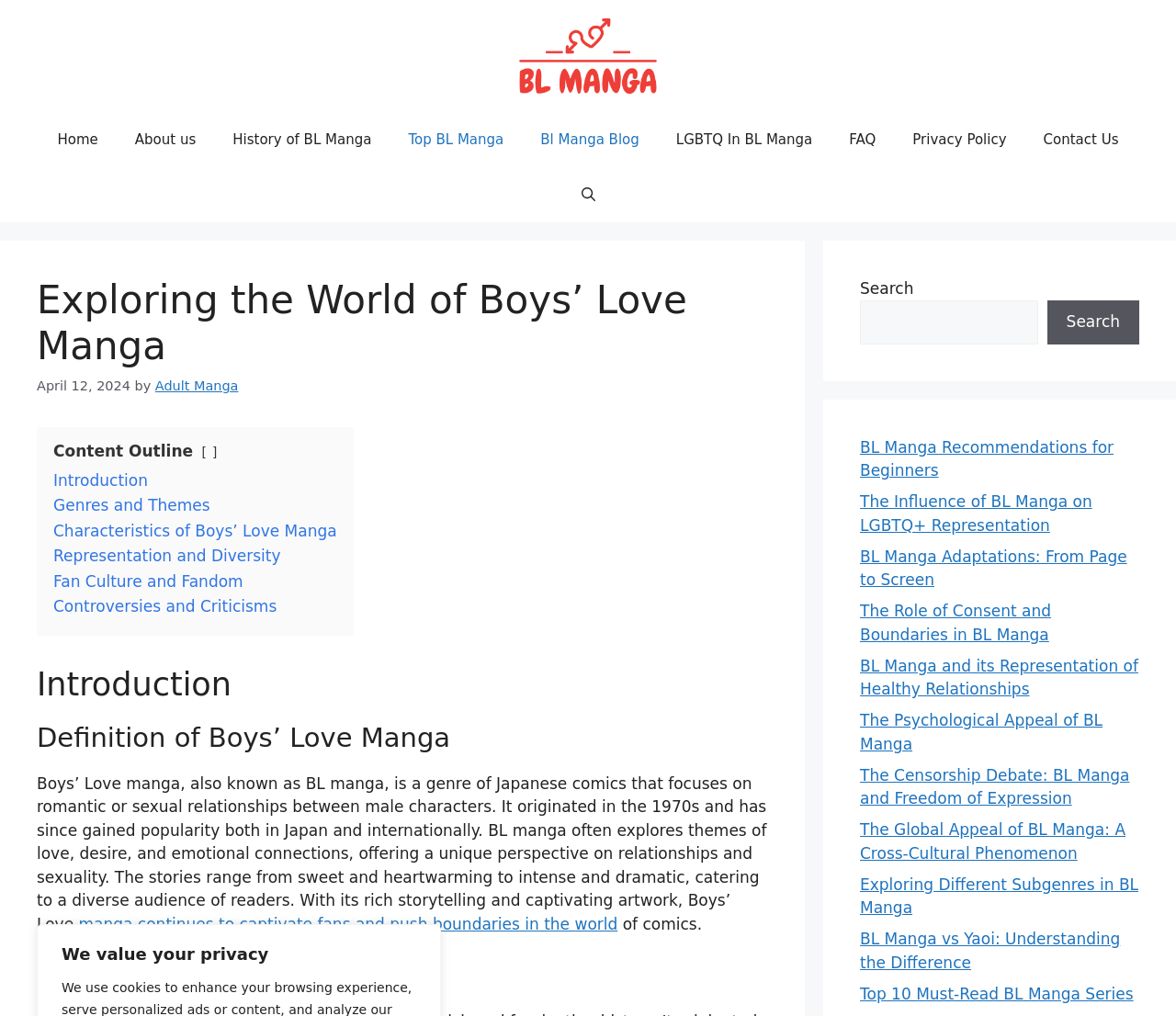Please find the bounding box coordinates of the element that you should click to achieve the following instruction: "Read the 'Introduction' section". The coordinates should be presented as four float numbers between 0 and 1: [left, top, right, bottom].

[0.045, 0.464, 0.126, 0.482]